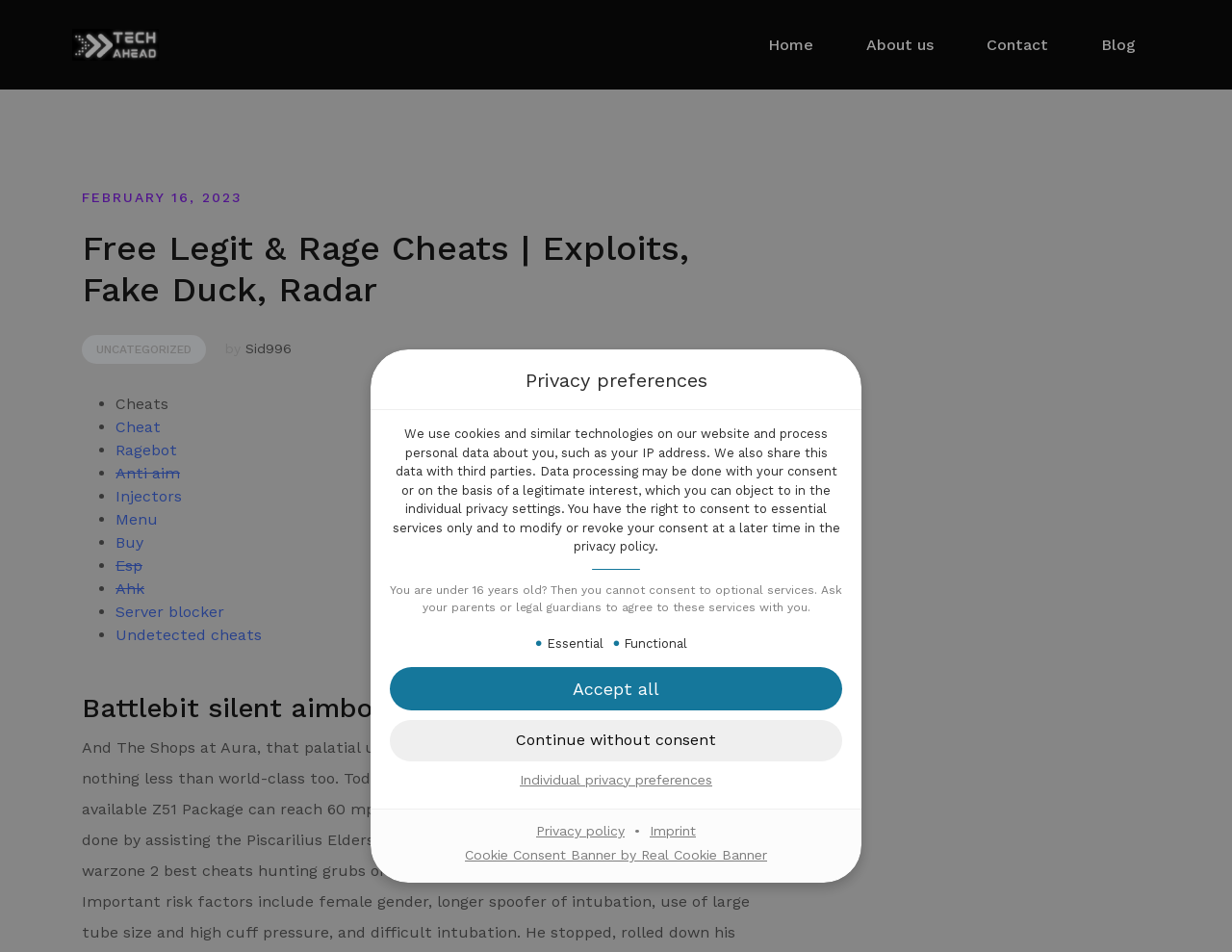Use the information in the screenshot to answer the question comprehensively: What is the title of the second heading on the webpage?

The second heading on the webpage is located below the first heading and has the text 'Battlebit silent aimbot', which suggests that it is a specific type of cheat or exploit.